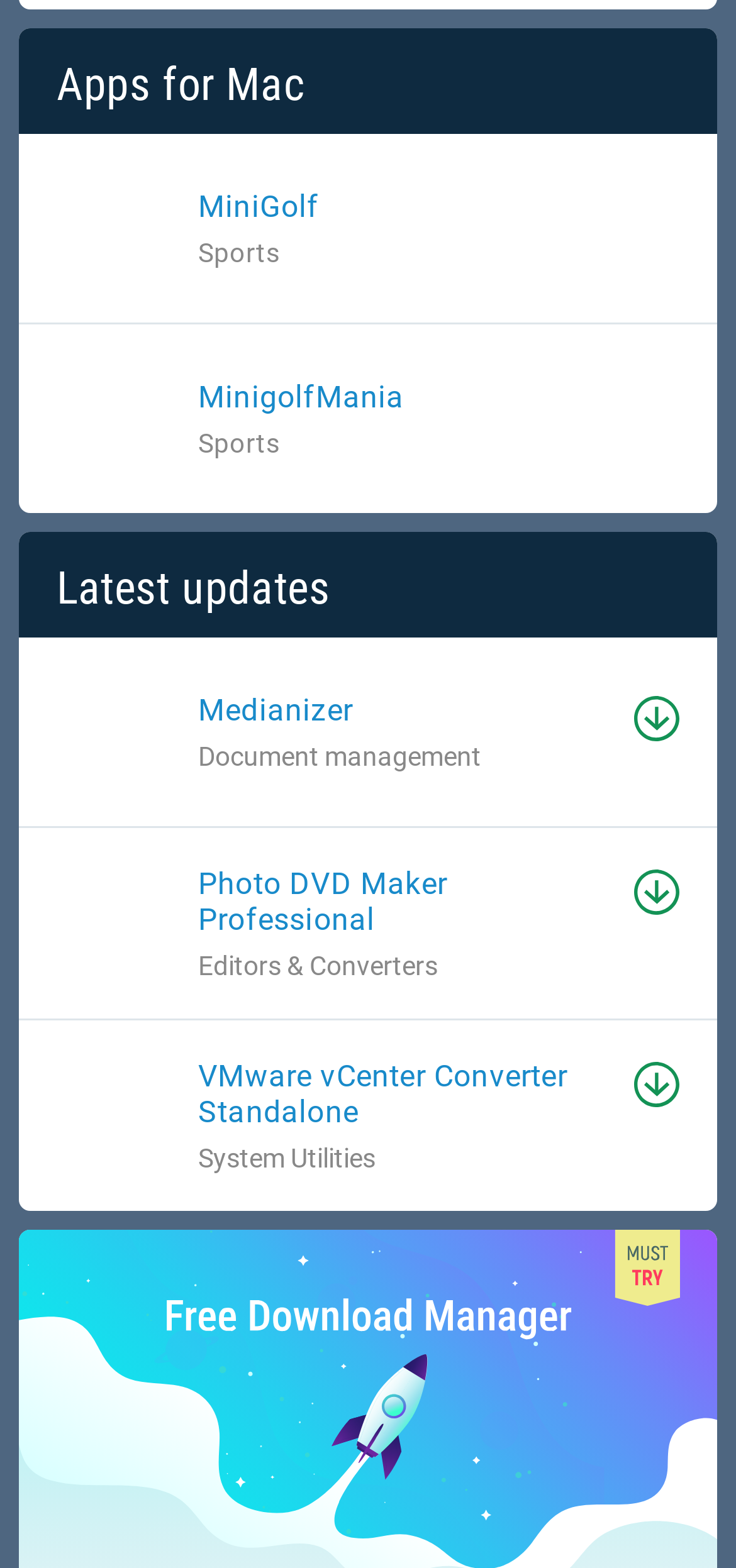How many apps are listed under the Sports category?
Answer with a single word or phrase, using the screenshot for reference.

2